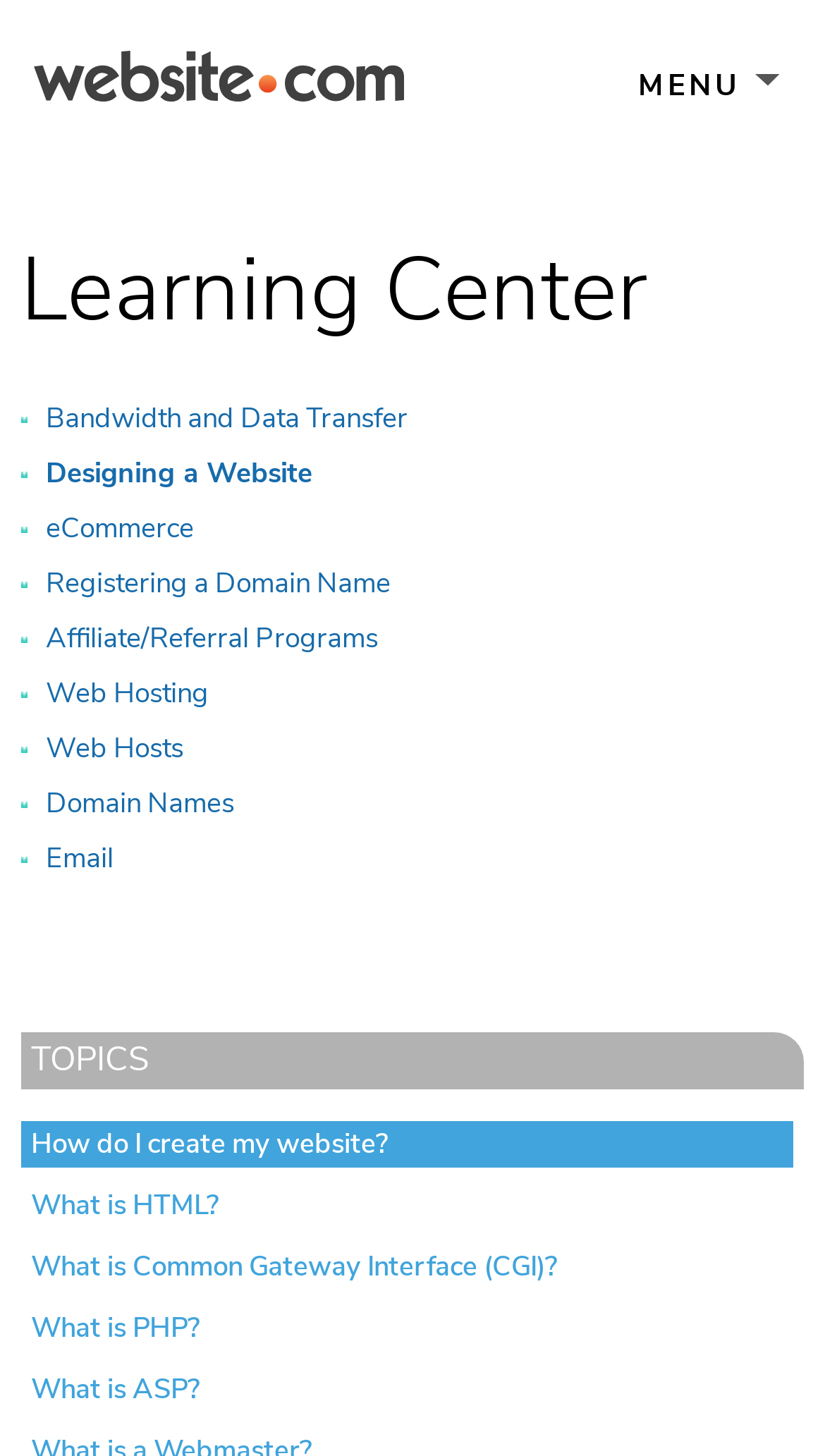What is the main topic of the webpage?
Using the information from the image, answer the question thoroughly.

The webpage is focused on providing information and resources for creating a website, as indicated by the title 'How do I create my website?' and the various links and topics related to website creation.